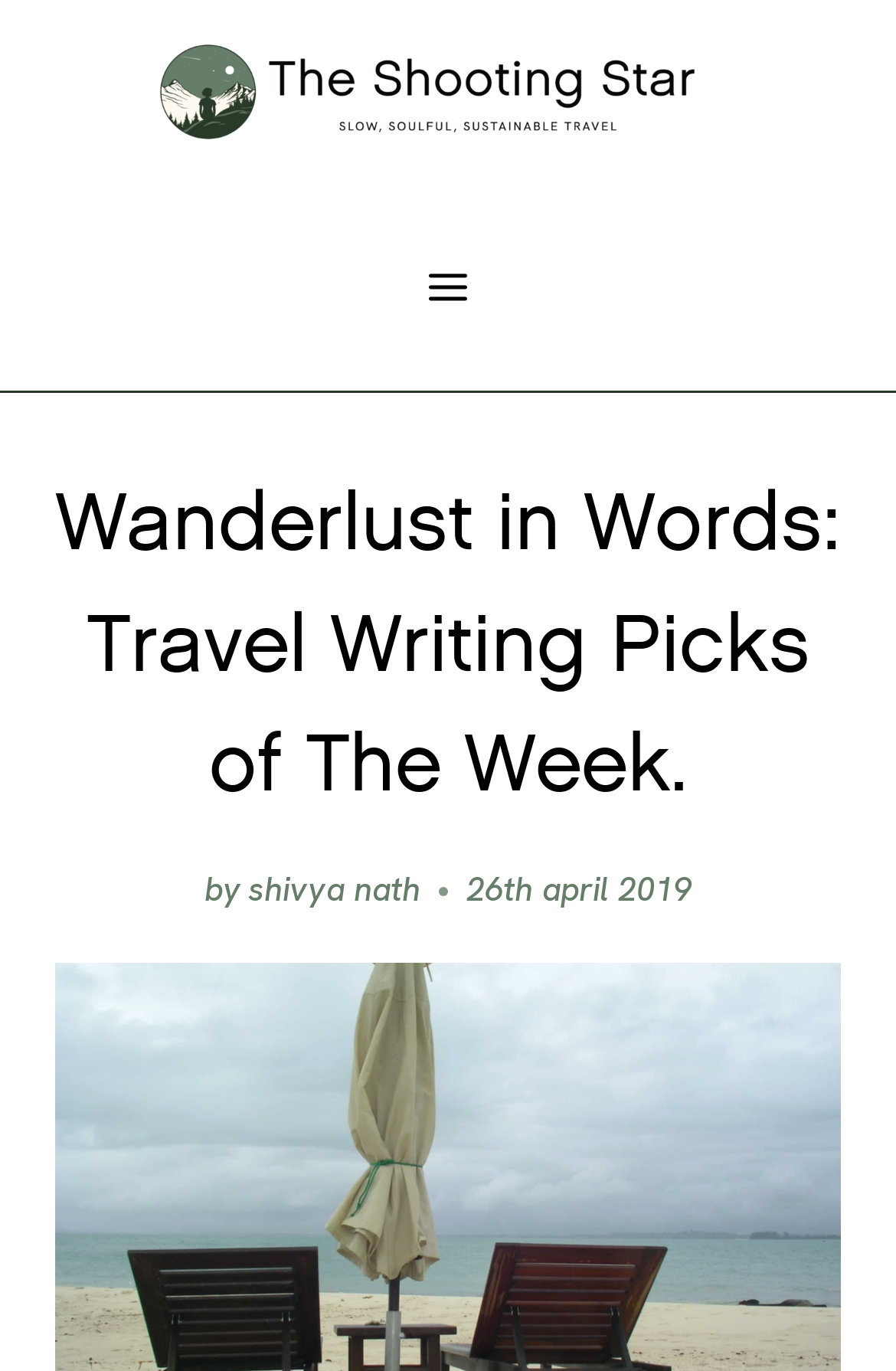Calculate the bounding box coordinates for the UI element based on the following description: "The Shooting Star". Ensure the coordinates are four float numbers between 0 and 1, i.e., [left, top, right, bottom].

[0.156, 0.016, 0.844, 0.118]